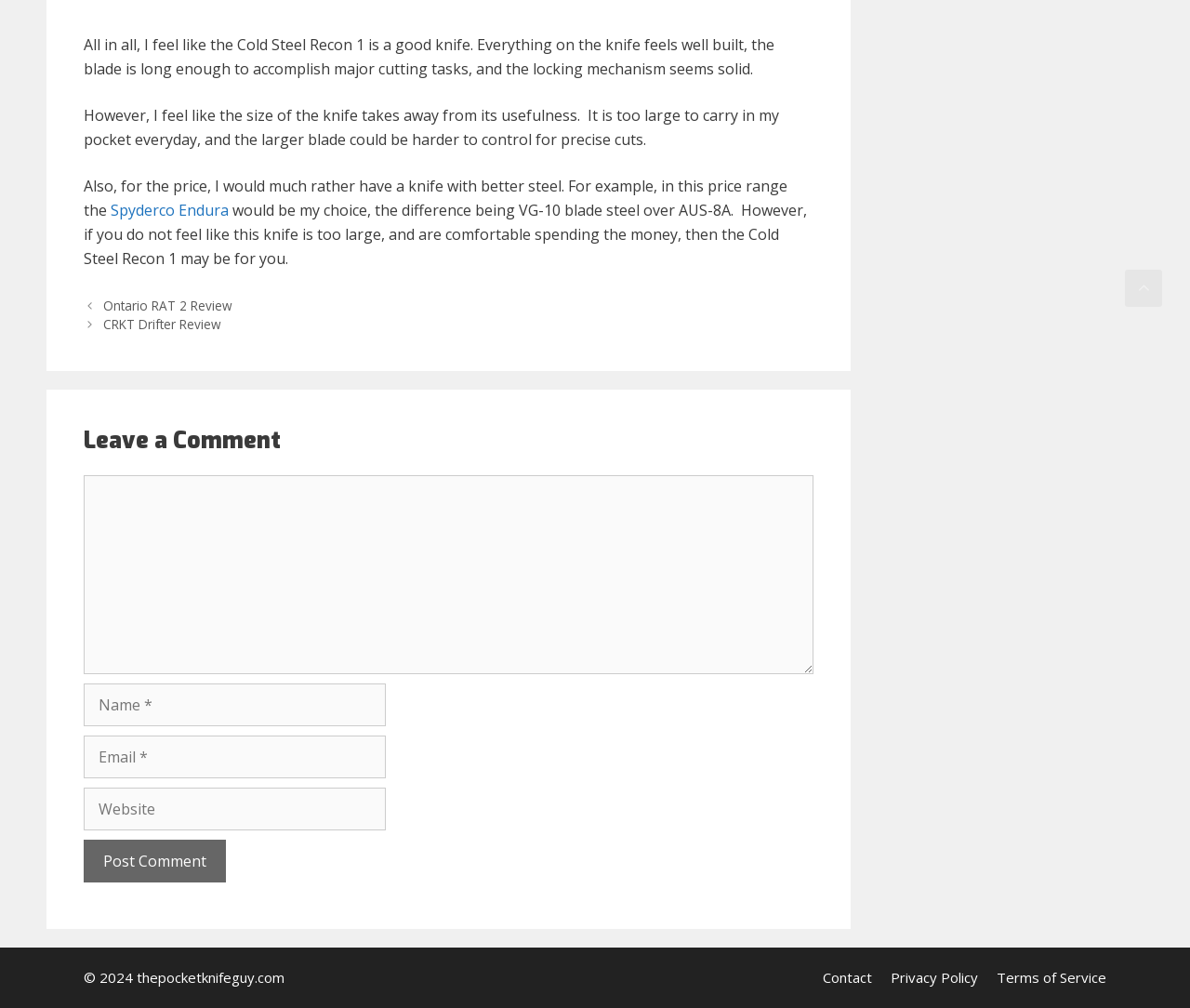Give a one-word or short phrase answer to the question: 
What is the author's opinion about the Cold Steel Recon 1 knife?

Mixed